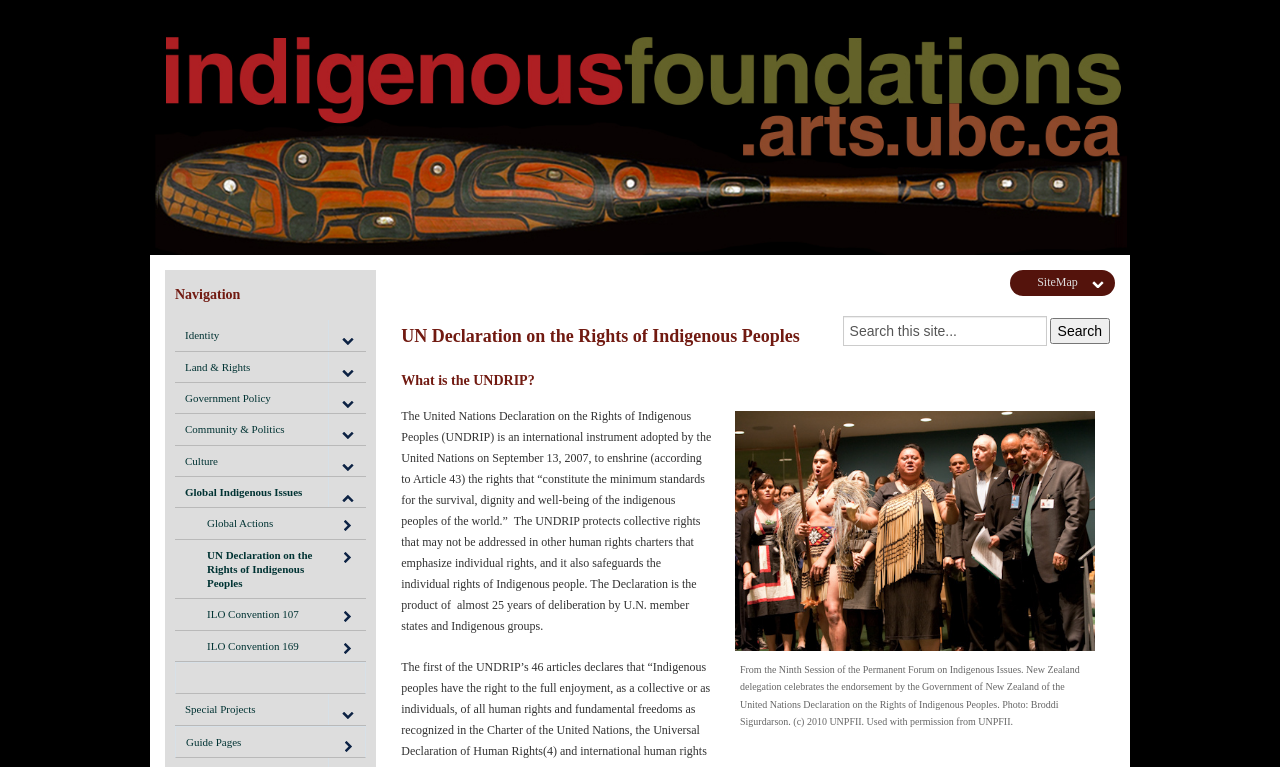Respond to the following question with a brief word or phrase:
What is the name of the organization that provided the photo?

UNPFII